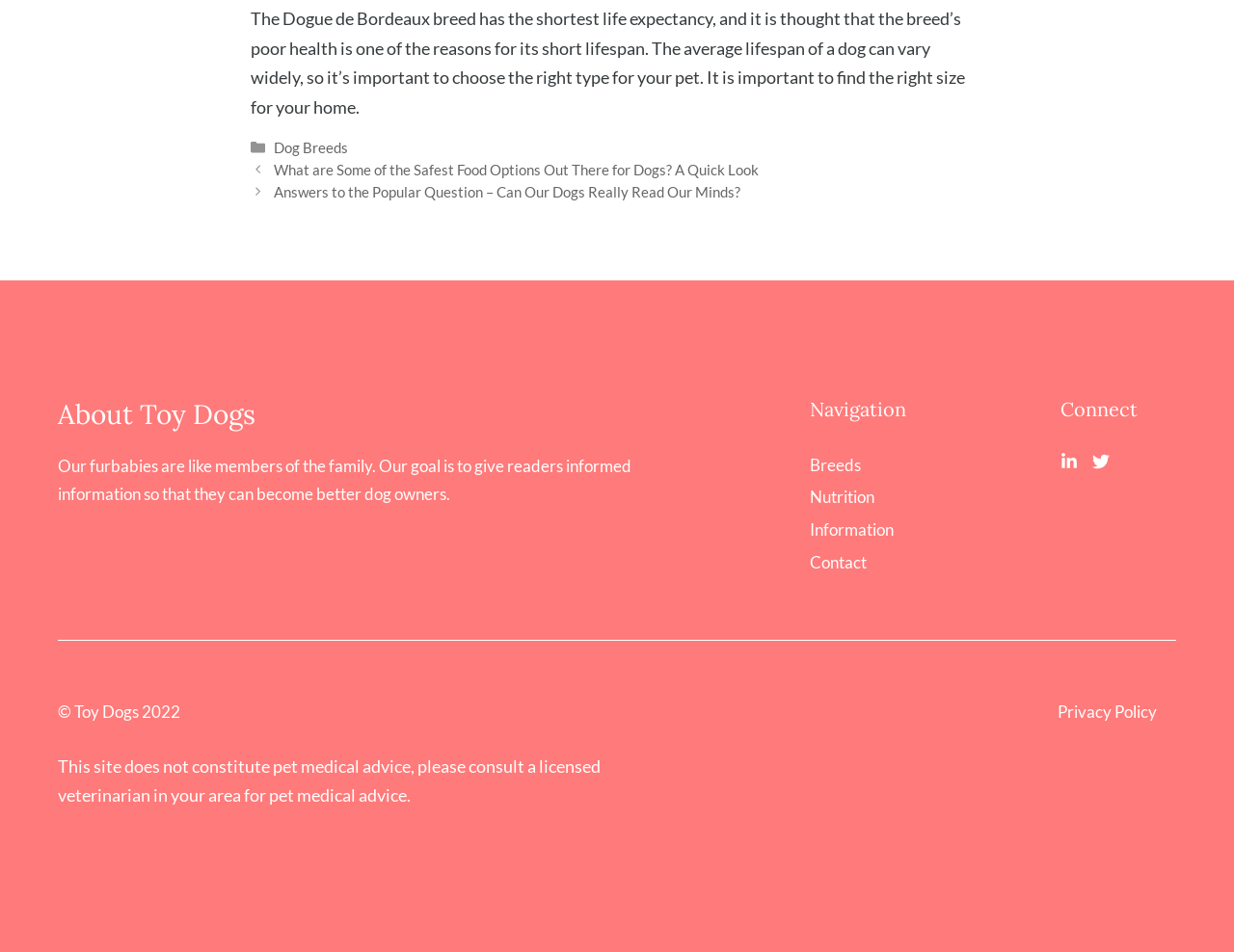Identify the bounding box coordinates of the clickable region required to complete the instruction: "Learn about toy dogs". The coordinates should be given as four float numbers within the range of 0 and 1, i.e., [left, top, right, bottom].

[0.047, 0.416, 0.547, 0.455]